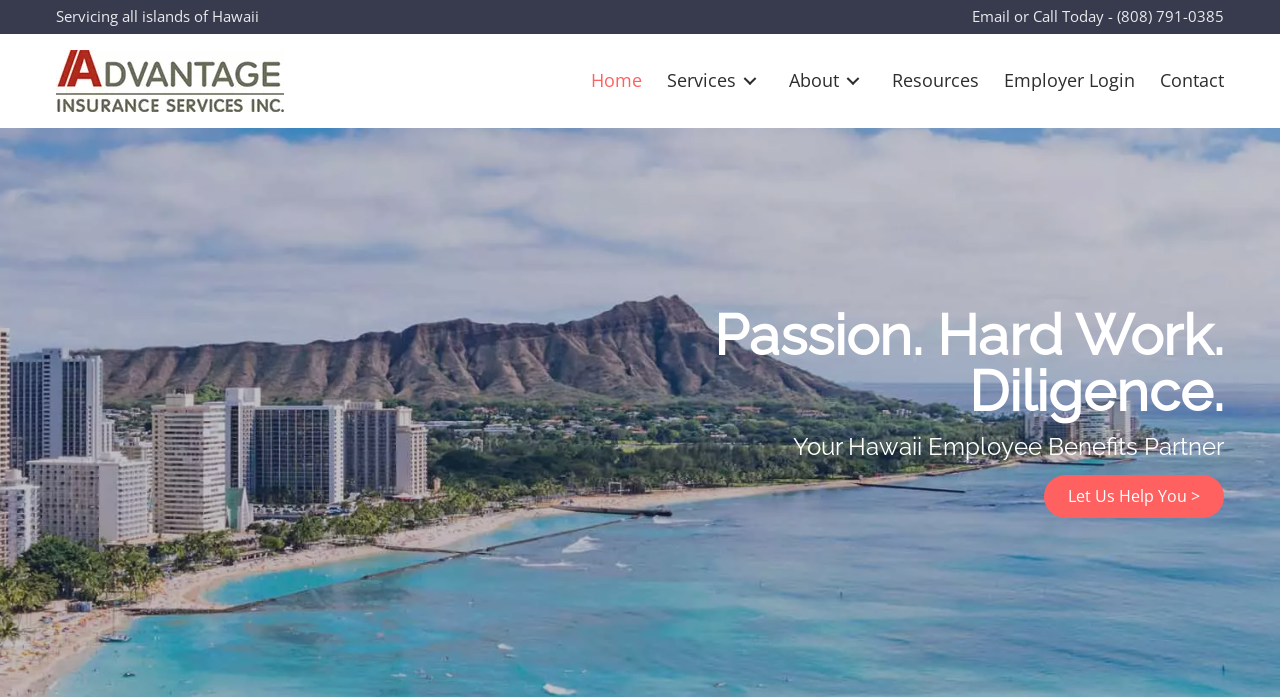Give the bounding box coordinates for this UI element: "Contact". The coordinates should be four float numbers between 0 and 1, arranged as [left, top, right, bottom].

[0.898, 0.079, 0.964, 0.152]